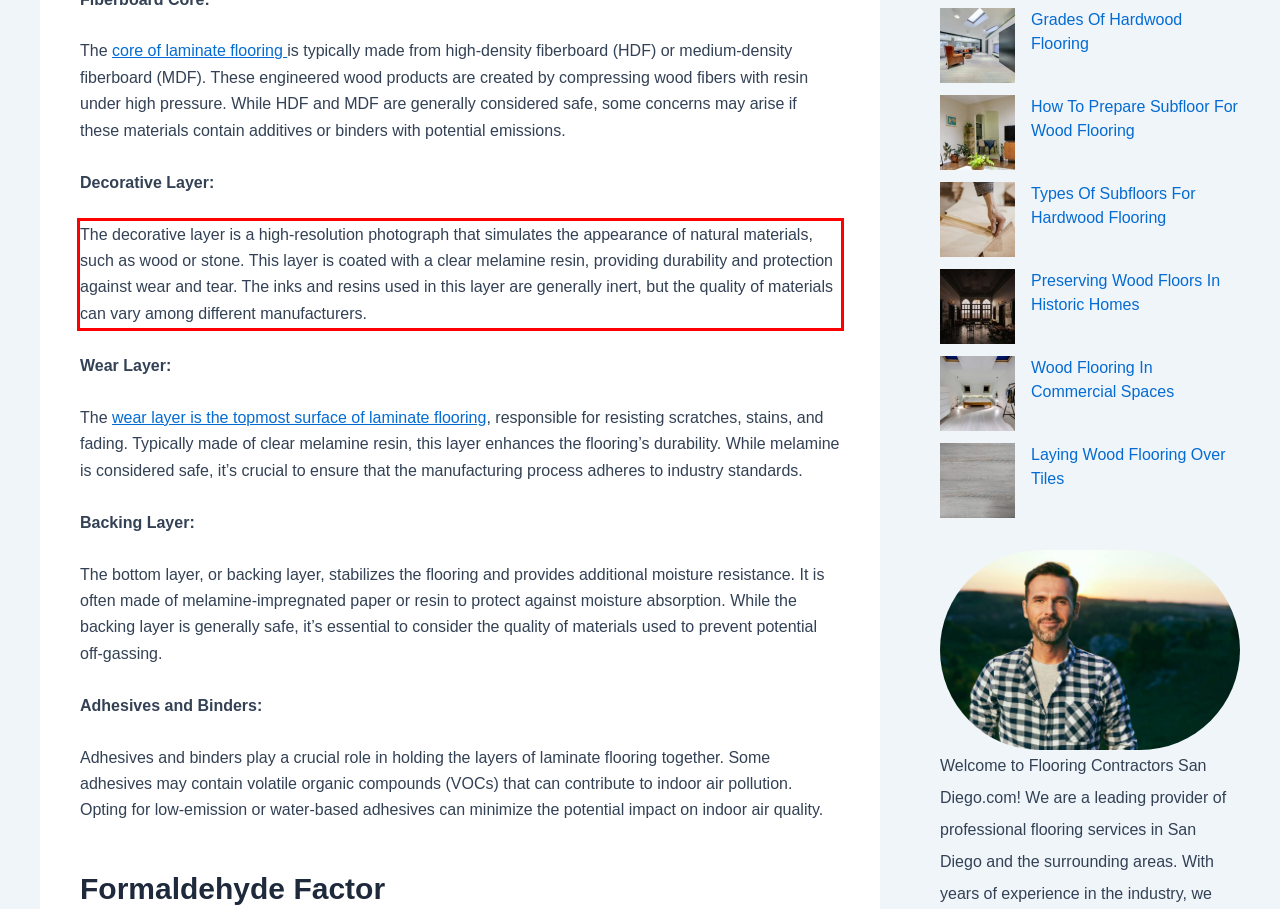Using the webpage screenshot, recognize and capture the text within the red bounding box.

The decorative layer is a high-resolution photograph that simulates the appearance of natural materials, such as wood or stone. This layer is coated with a clear melamine resin, providing durability and protection against wear and tear. The inks and resins used in this layer are generally inert, but the quality of materials can vary among different manufacturers.